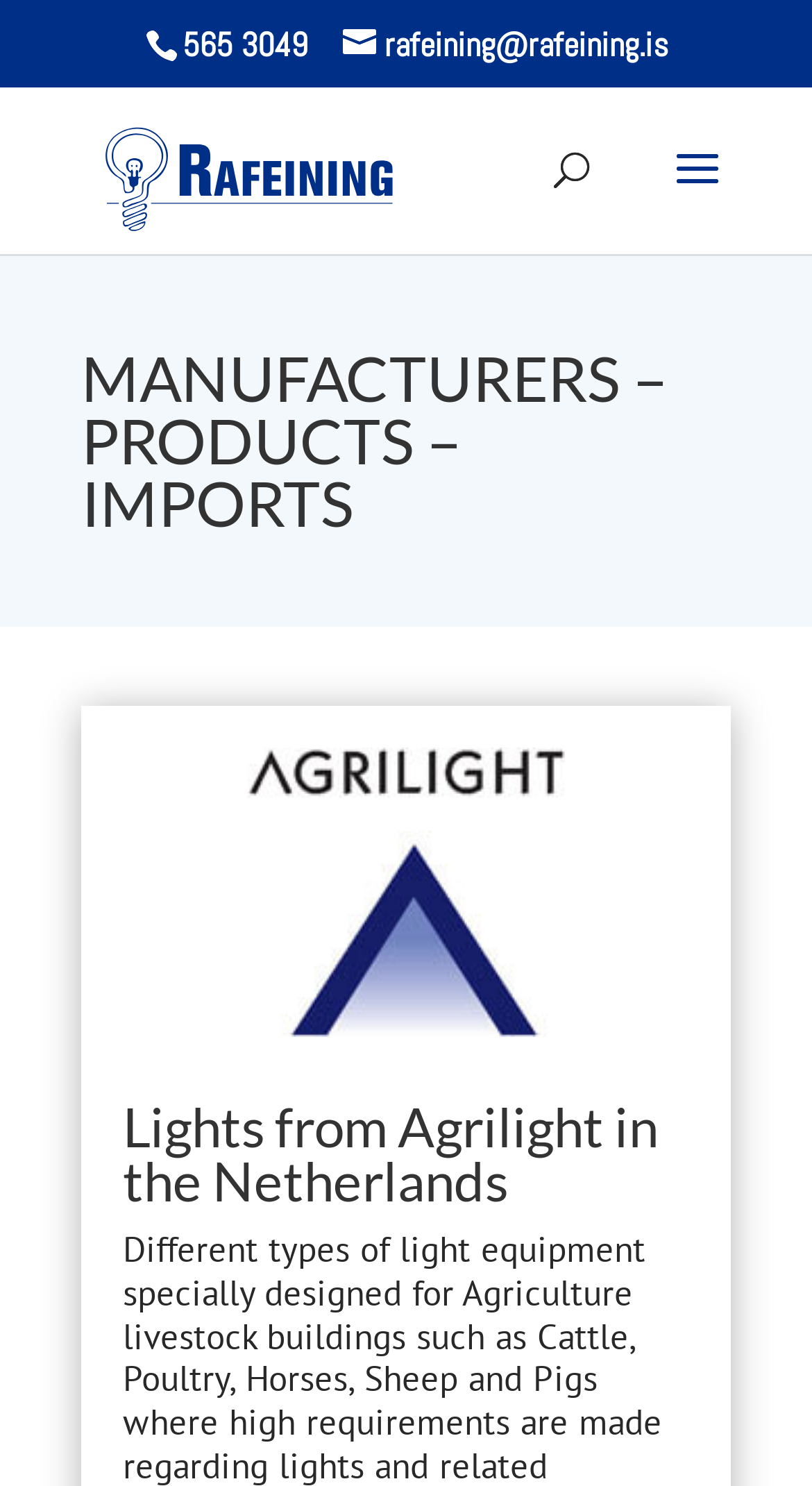For the given element description name="s" placeholder="Search …" title="Search for:", determine the bounding box coordinates of the UI element. The coordinates should follow the format (top-left x, top-left y, bottom-right x, bottom-right y) and be within the range of 0 to 1.

[0.463, 0.058, 0.823, 0.061]